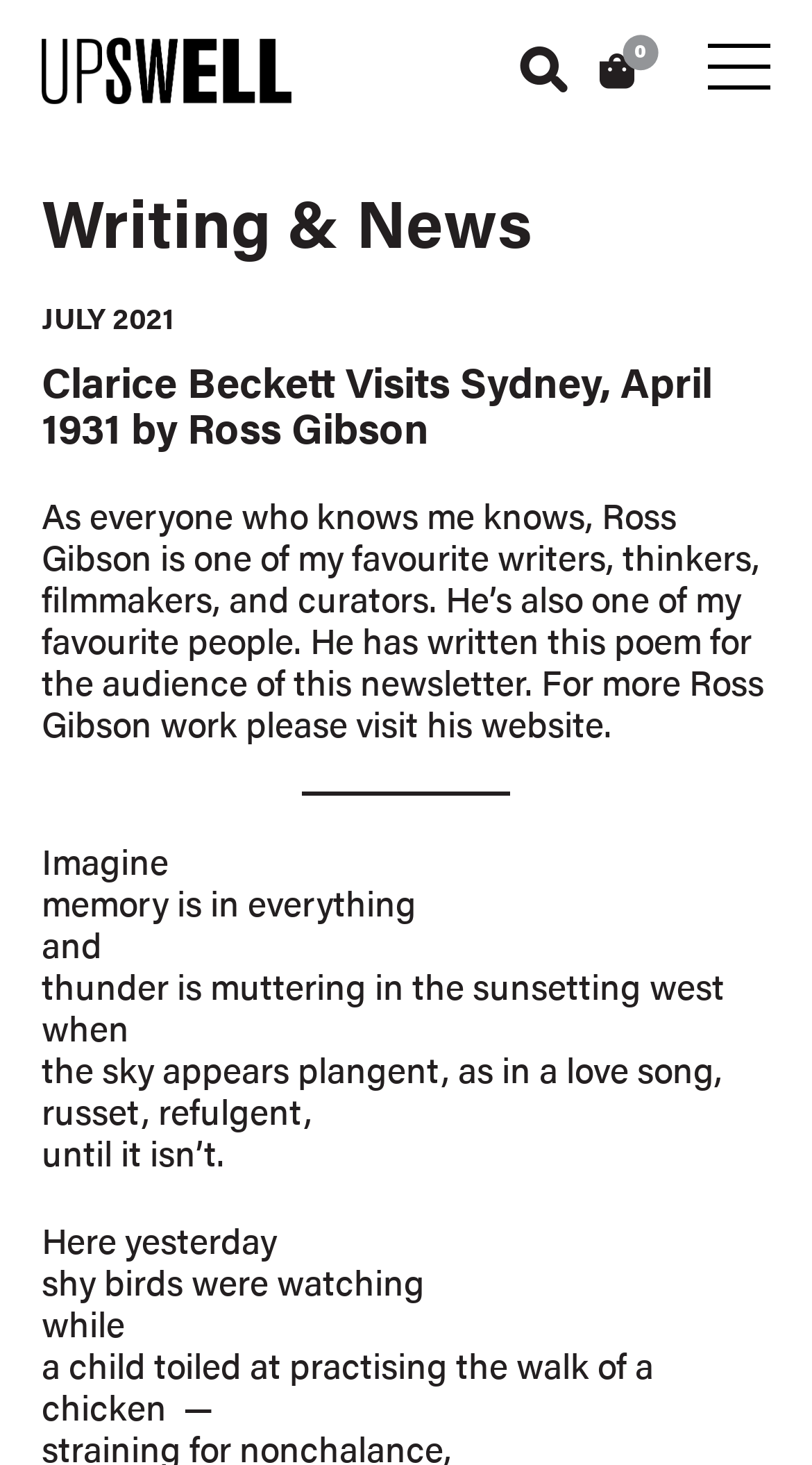What is the theme of the poem?
Look at the image and construct a detailed response to the question.

The answer can be inferred from the static text elements that contain the poem, which mentions 'memory', 'thunder', 'sunsetting west', 'sky', and 'birds', suggesting that the theme of the poem is related to memory and nature.